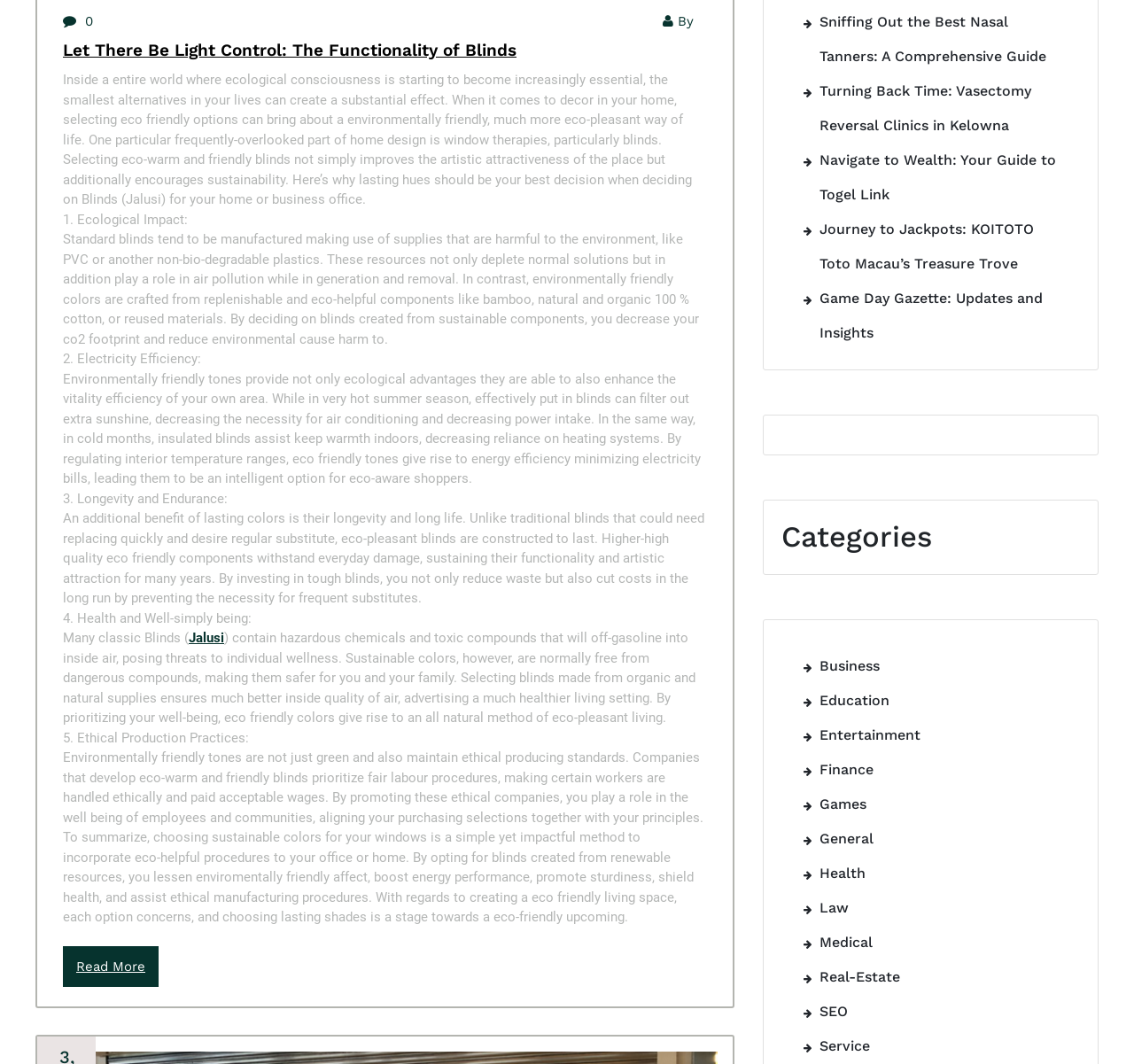Locate the bounding box of the UI element based on this description: "Health". Provide four float numbers between 0 and 1 as [left, top, right, bottom].

[0.709, 0.804, 0.764, 0.837]